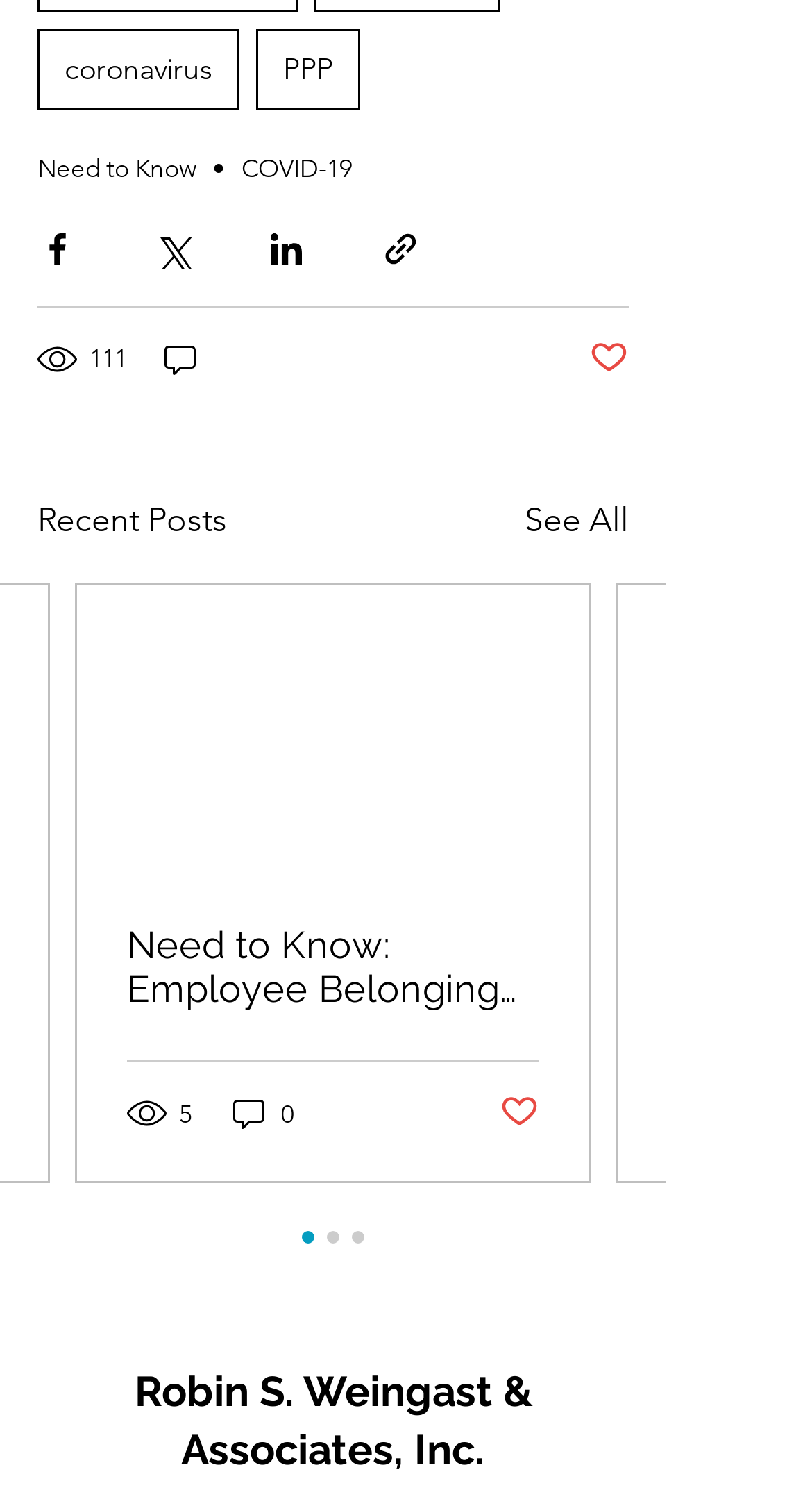Could you find the bounding box coordinates of the clickable area to complete this instruction: "Visit 'Robin S. Weingast & Associates, Inc.' website"?

[0.165, 0.917, 0.655, 0.99]